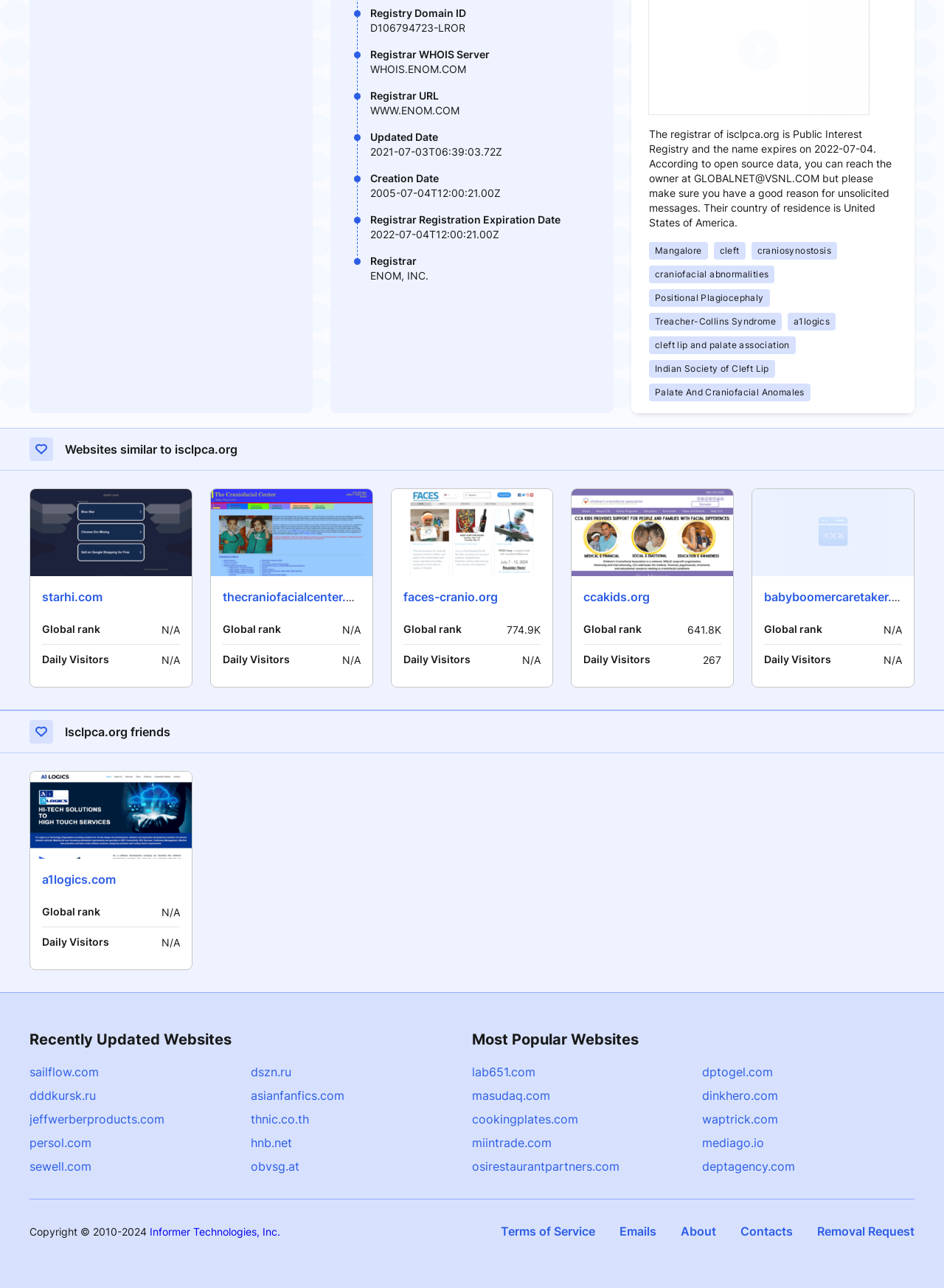Answer in one word or a short phrase: 
What is the name of the organization related to cleft lip and palate?

Indian Society of Cleft Lip Palate And Craniofacial Anomales